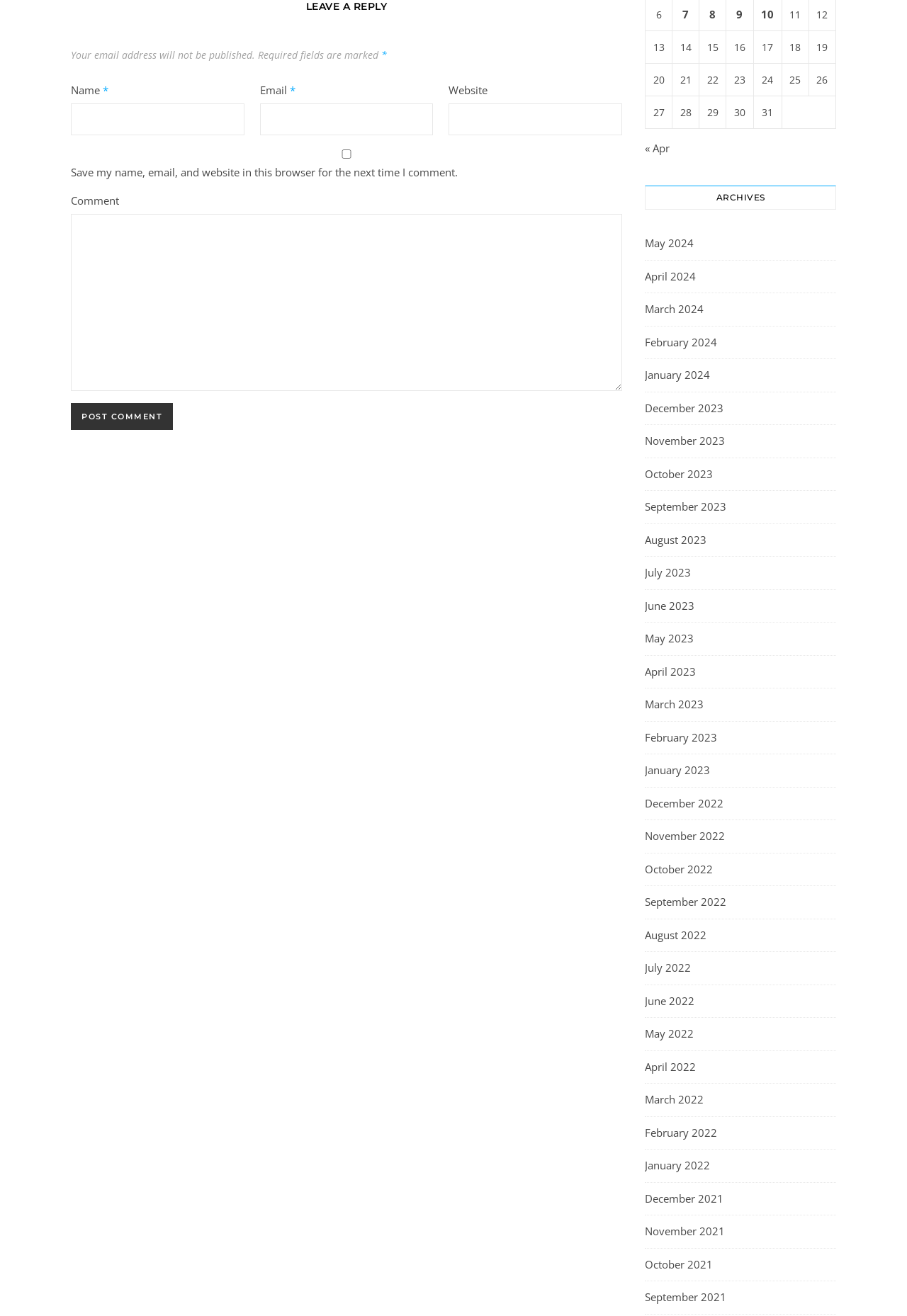What is the purpose of the 'Archives' section?
Look at the image and provide a short answer using one word or a phrase.

To access past posts